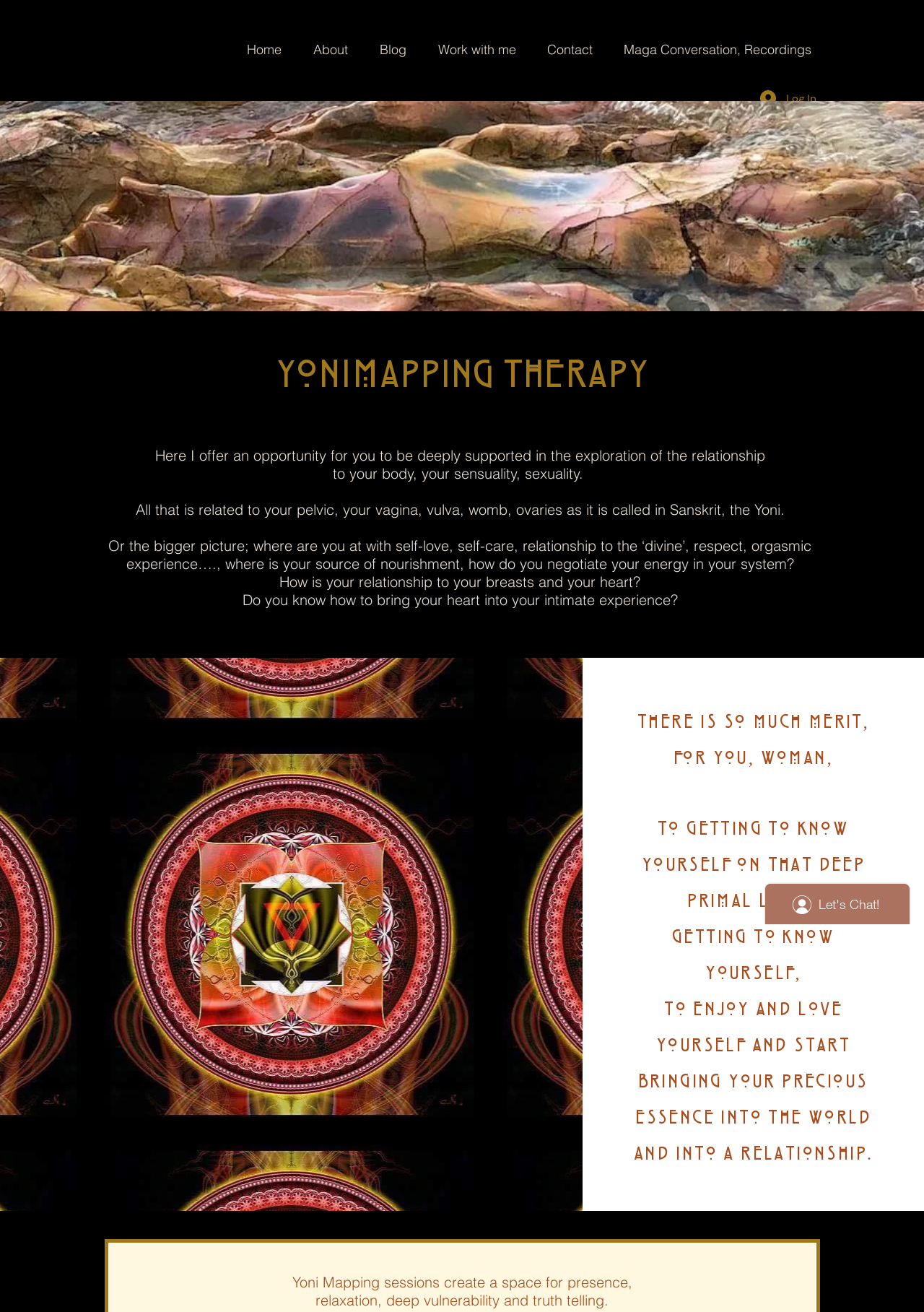What is the purpose of Yoni Mapping sessions?
Based on the image, give a one-word or short phrase answer.

Create space for presence